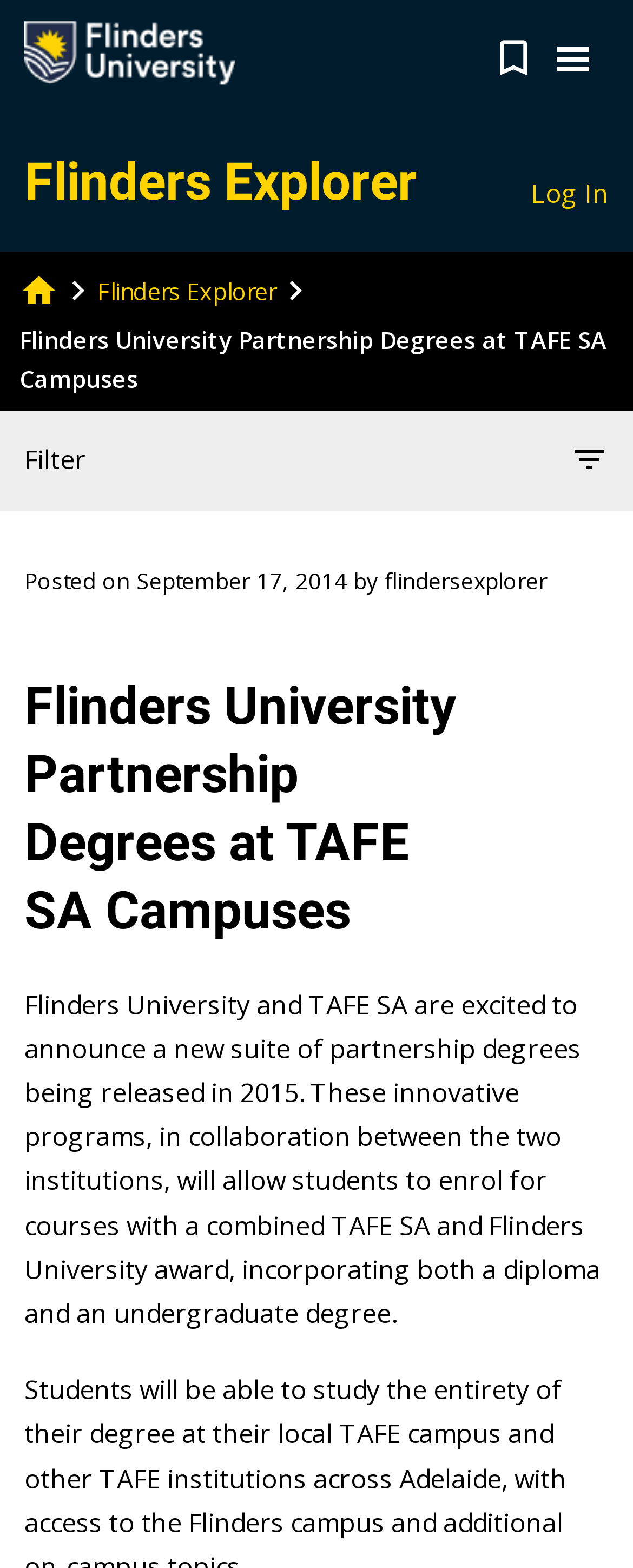Answer the following in one word or a short phrase: 
What is the purpose of the 'Filter' element?

To filter